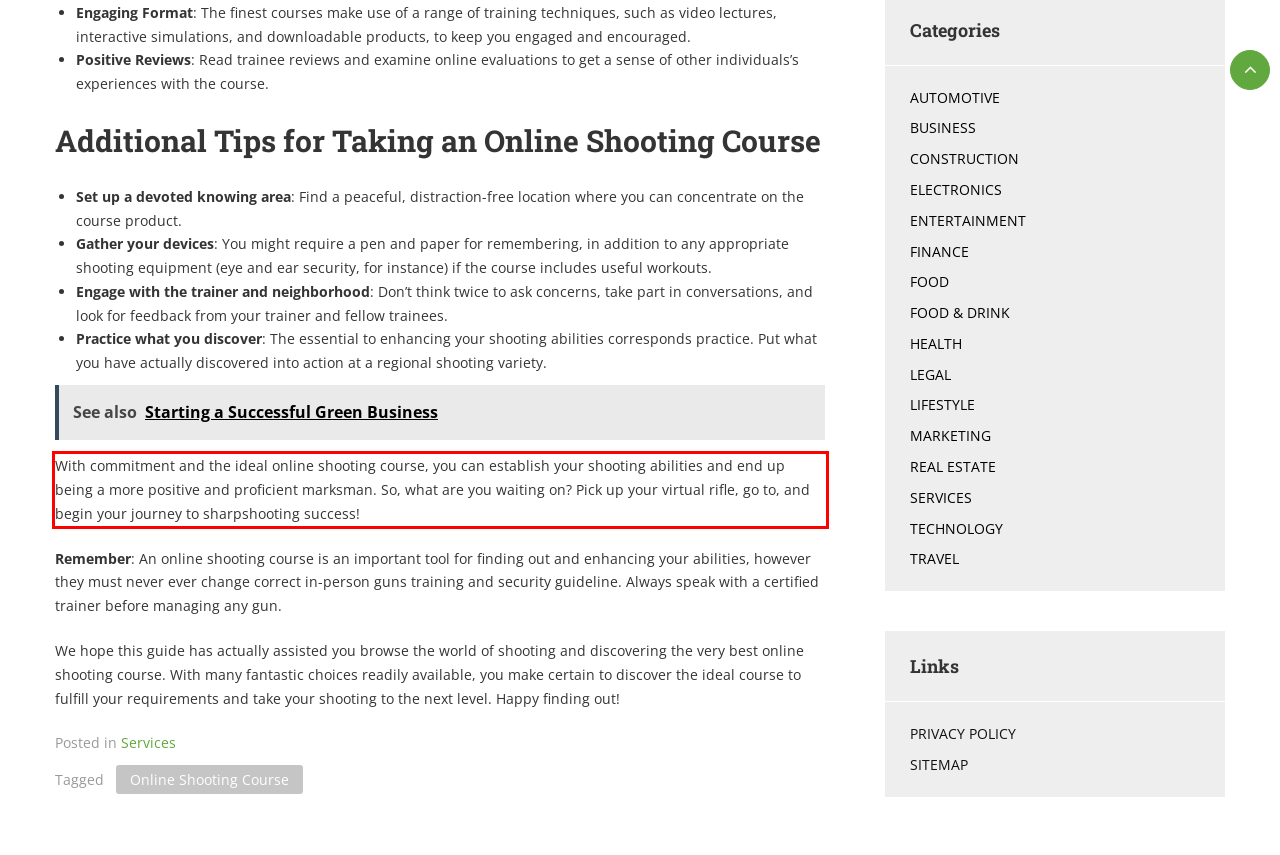Please extract the text content from the UI element enclosed by the red rectangle in the screenshot.

With commitment and the ideal online shooting course, you can establish your shooting abilities and end up being a more positive and proficient marksman. So, what are you waiting on? Pick up your virtual rifle, go to, and begin your journey to sharpshooting success!